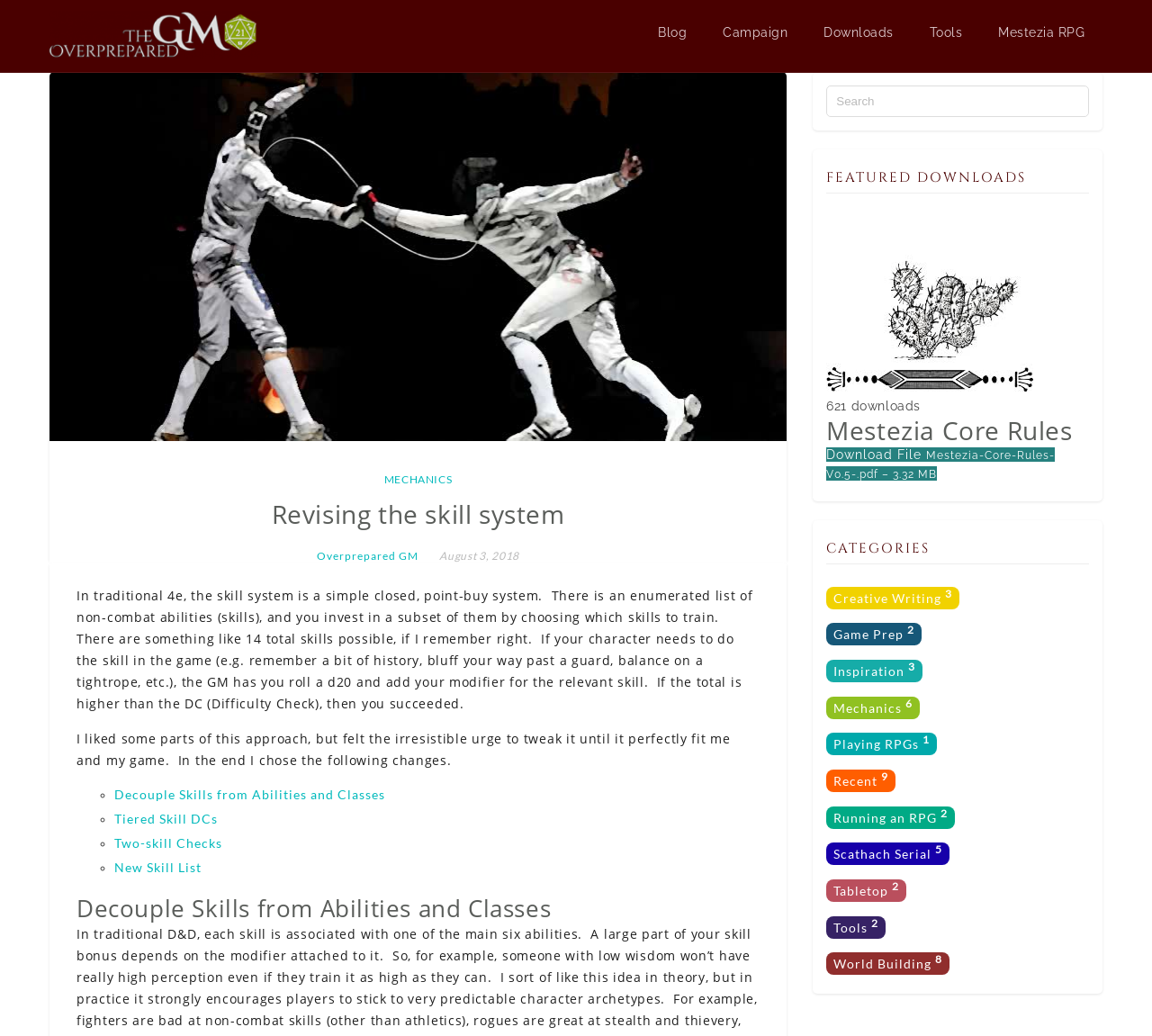Convey a detailed summary of the webpage, mentioning all key elements.

The webpage is titled "Revising the skill system - The Overprepared GM" and has a prominent header with the same title. At the top left, there is a link to "The Overprepared GM" accompanied by an image with the same name. Below this, there are five links to different sections of the website: "Blog", "Campaign", "Downloads", "Tools", and "Mestezia RPG".

The main content of the webpage is divided into two sections. The left section contains a heading "Revising the skill system" followed by a block of text that explains the traditional 4e skill system and the author's desire to modify it. The text is divided into two paragraphs, with the first paragraph describing the traditional system and the second paragraph introducing the author's changes.

Below the text, there is a list of four bullet points, each containing a link to a specific change made to the skill system. The list markers are represented by a symbol "◦". The links are titled "Decouple Skills from Abilities and Classes", "Tiered Skill DCs", "Two-skill Checks", and "New Skill List".

The right section of the webpage contains several sections, including a search bar, a "FEATURED DOWNLOADS" section, and a "CATEGORIES" section. The "FEATURED DOWNLOADS" section has a heading and a link to download a file called "Mestezia-Core-Rules-V0.5-.pdf". The "CATEGORIES" section contains nine links to different categories, each with a superscript number indicating the number of posts in that category. The categories include "Creative Writing", "Game Prep", "Inspiration", "Mechanics", "Playing RPGs", "Recent", "Running an RPG", "Scathach Serial", and "Tabletop".